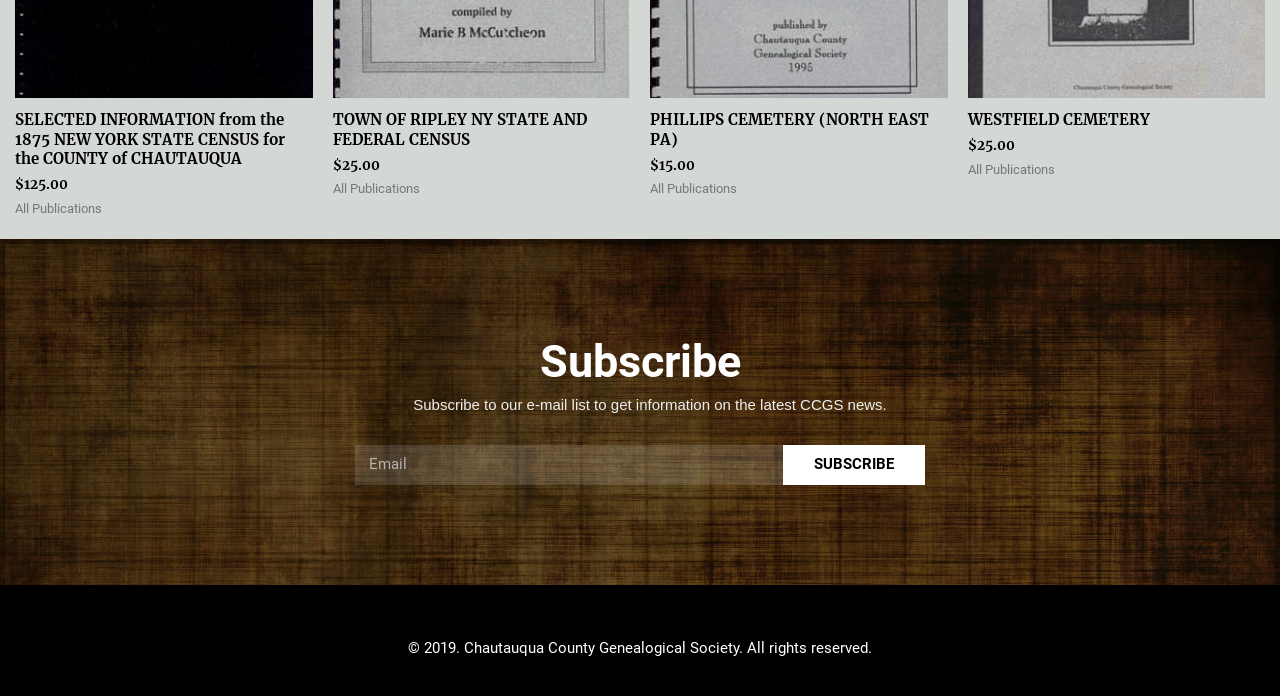Who owns the copyright of this website?
Provide a detailed and extensive answer to the question.

I found the StaticText element at the bottom of the page that displays the copyright information, which states '© 2019. Chautauqua County Genealogical Society. All rights reserved'.